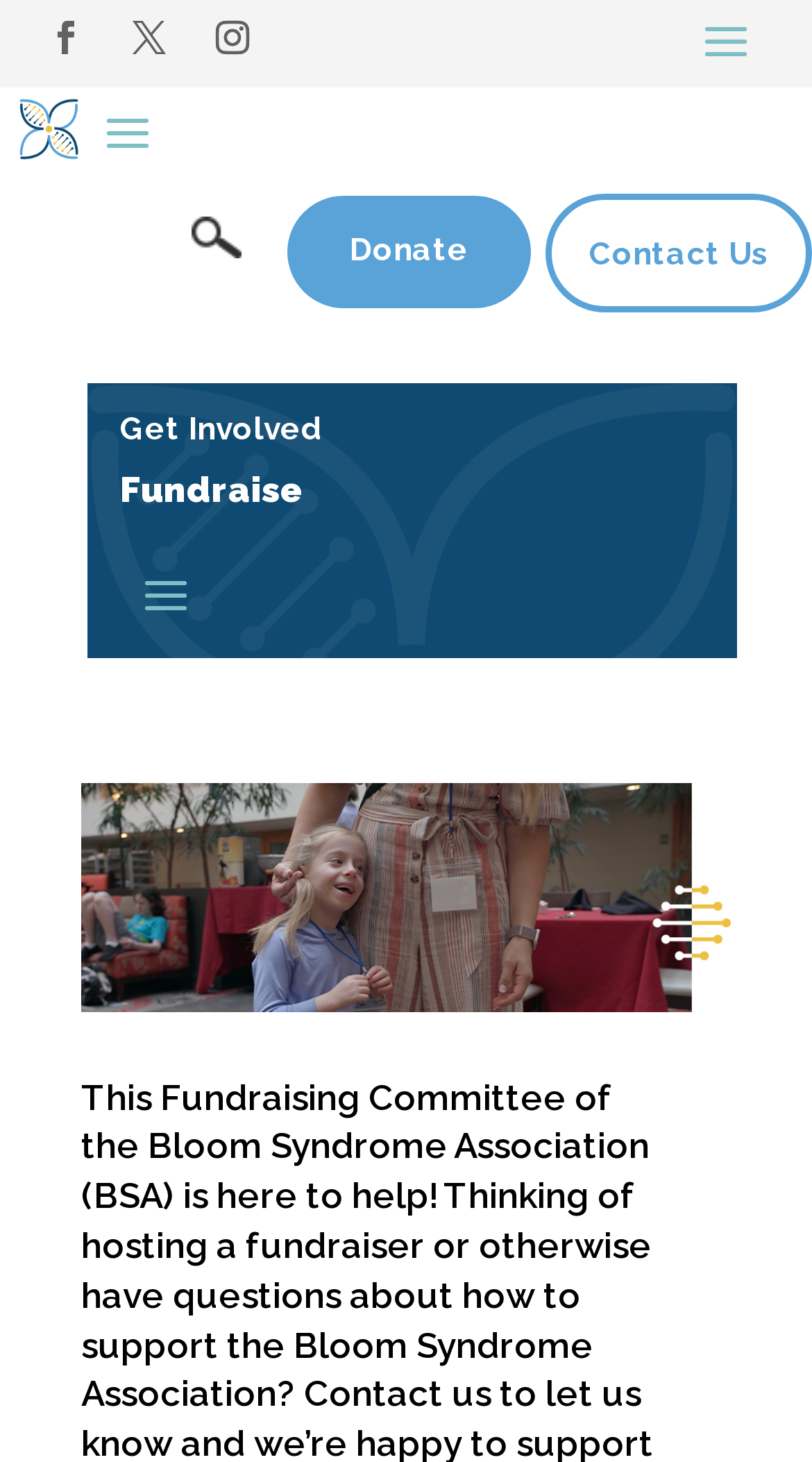What is the last navigation link?
Please provide a single word or phrase as your answer based on the screenshot.

Contact Us